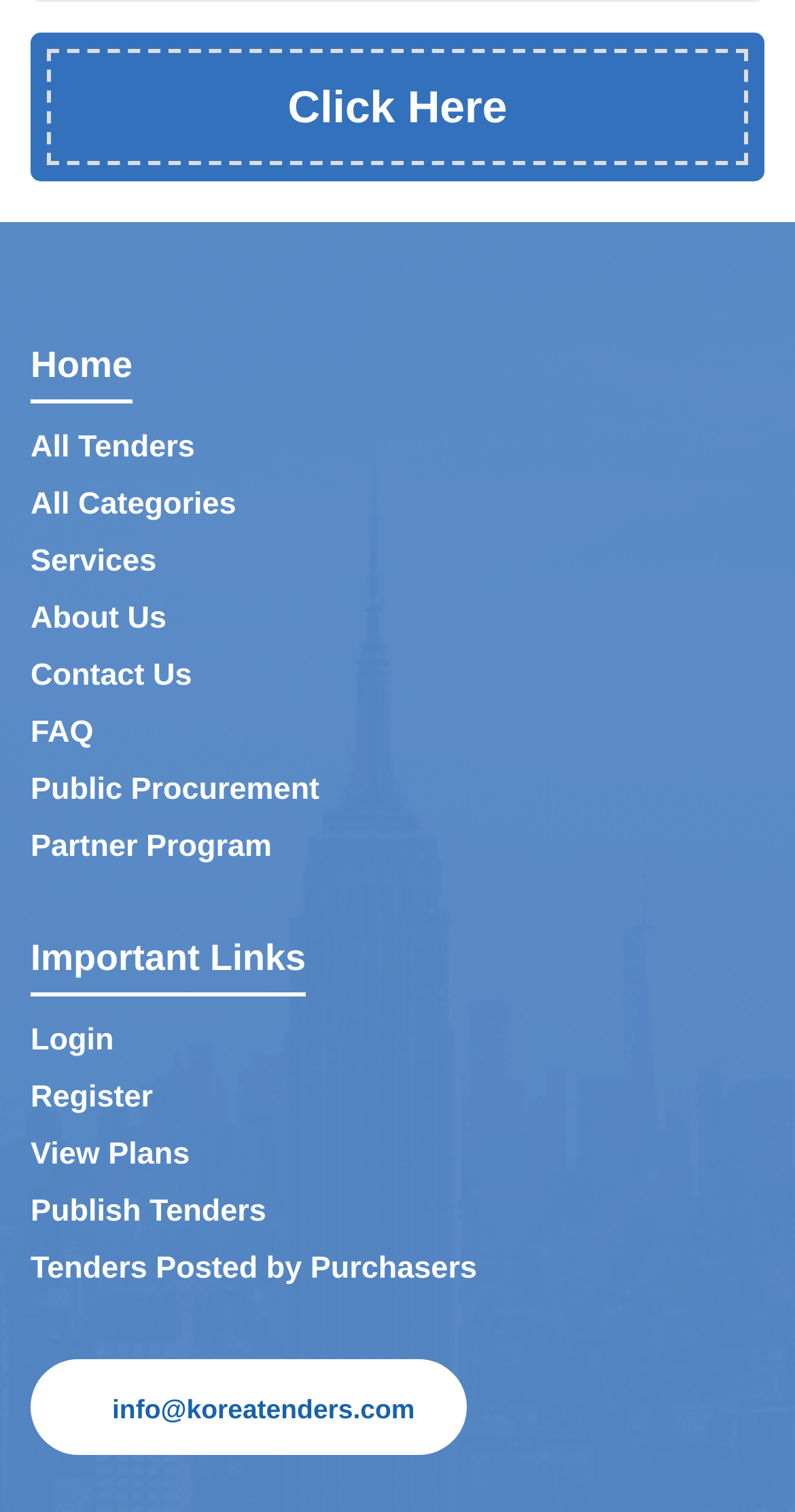Find the bounding box of the UI element described as follows: "Tenders Posted by Purchasers".

[0.038, 0.827, 0.6, 0.85]